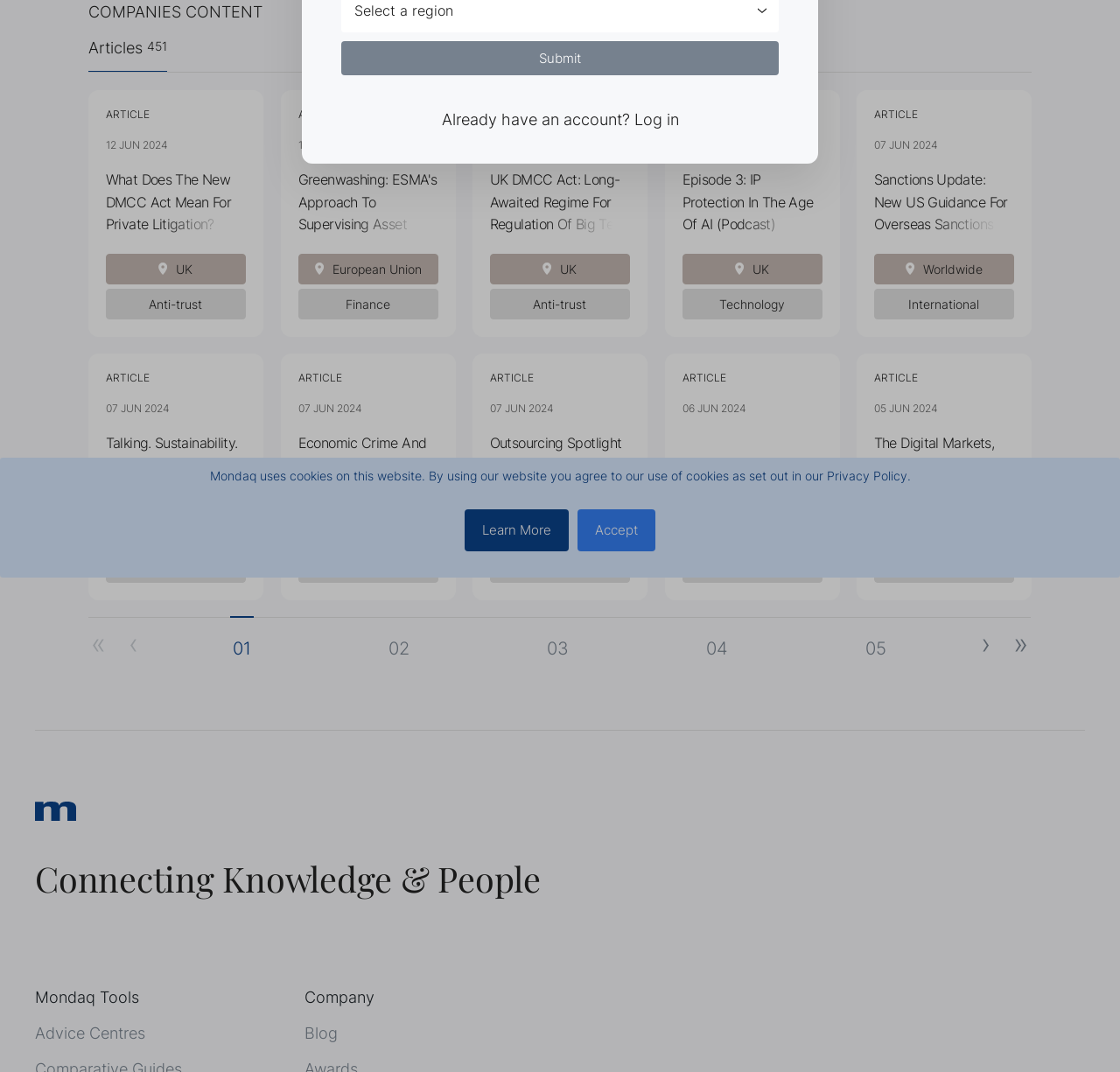Identify the bounding box coordinates of the HTML element based on this description: "02".

[0.345, 0.576, 0.368, 0.617]